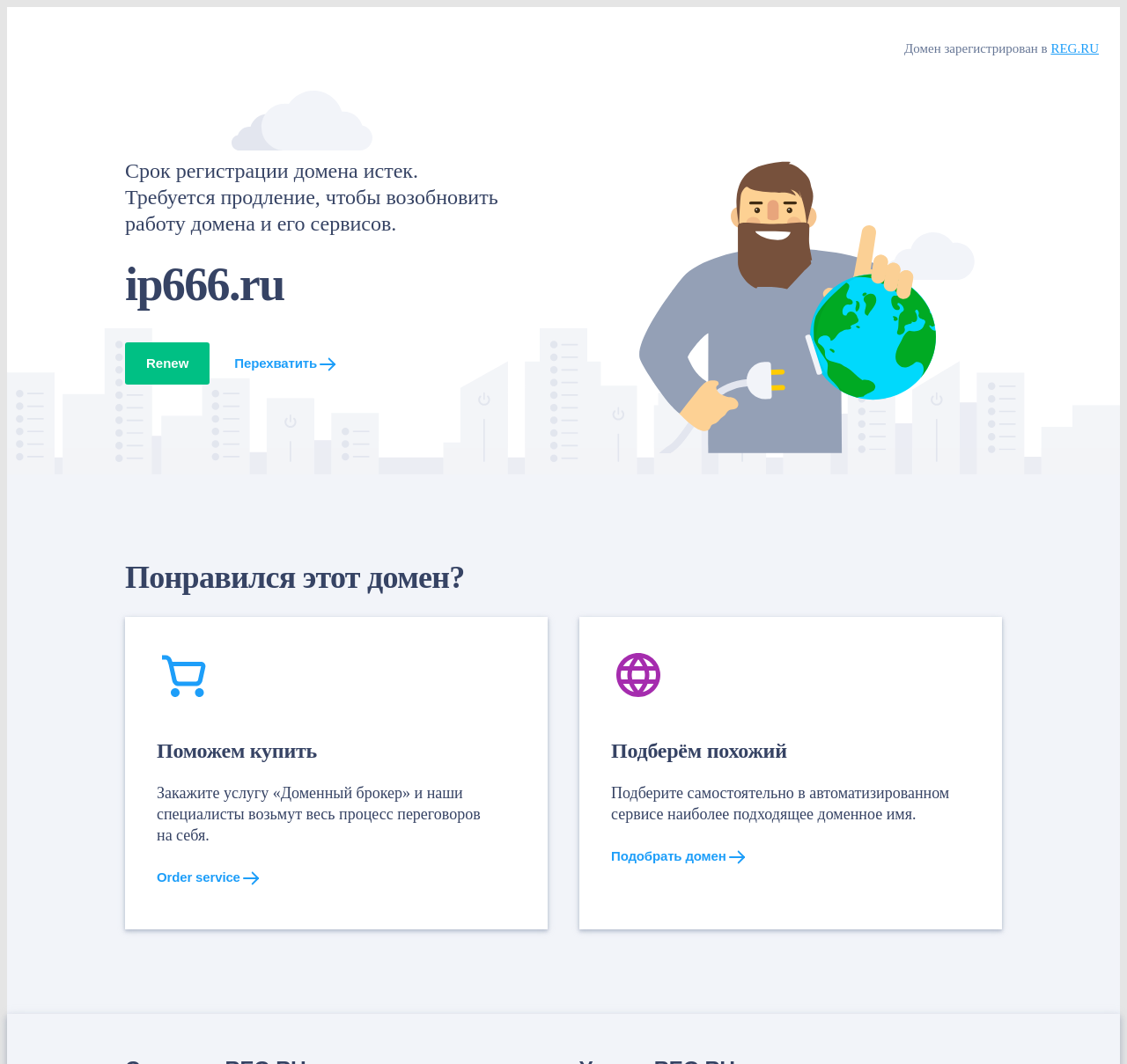Pinpoint the bounding box coordinates of the clickable area necessary to execute the following instruction: "Check domain registration status". The coordinates should be given as four float numbers between 0 and 1, namely [left, top, right, bottom].

[0.802, 0.039, 0.932, 0.052]